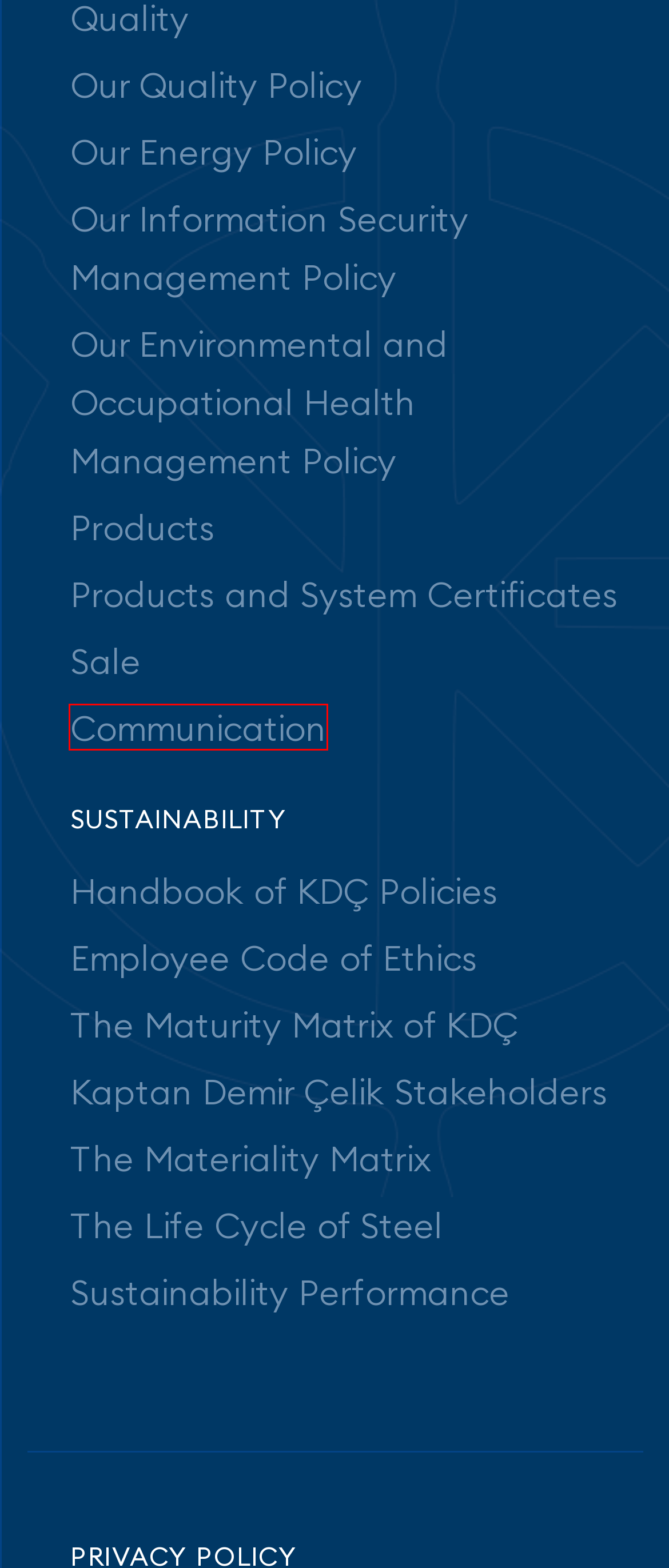You are given a screenshot of a webpage with a red rectangle bounding box. Choose the best webpage description that matches the new webpage after clicking the element in the bounding box. Here are the candidates:
A. Employee Code of Ethics - Kaptan Demir Çelik A.Ş.
B. Communication - Kaptan Demir Çelik A.Ş.
C. The Maturity Matrix of KDÇ - Kaptan Demir Çelik A.Ş.
D. Sale - Kaptan Demir Çelik A.Ş.
E. Products and System Certificates - Kaptan Group
F. Our Energy Policy - Kaptan Demir Çelik A.Ş.
G. The Life Cycle of Steel - Kaptan Demir Çelik A.Ş.
H. Our Information Security Management Policy - Kaptan Demir Çelik A.Ş.

B